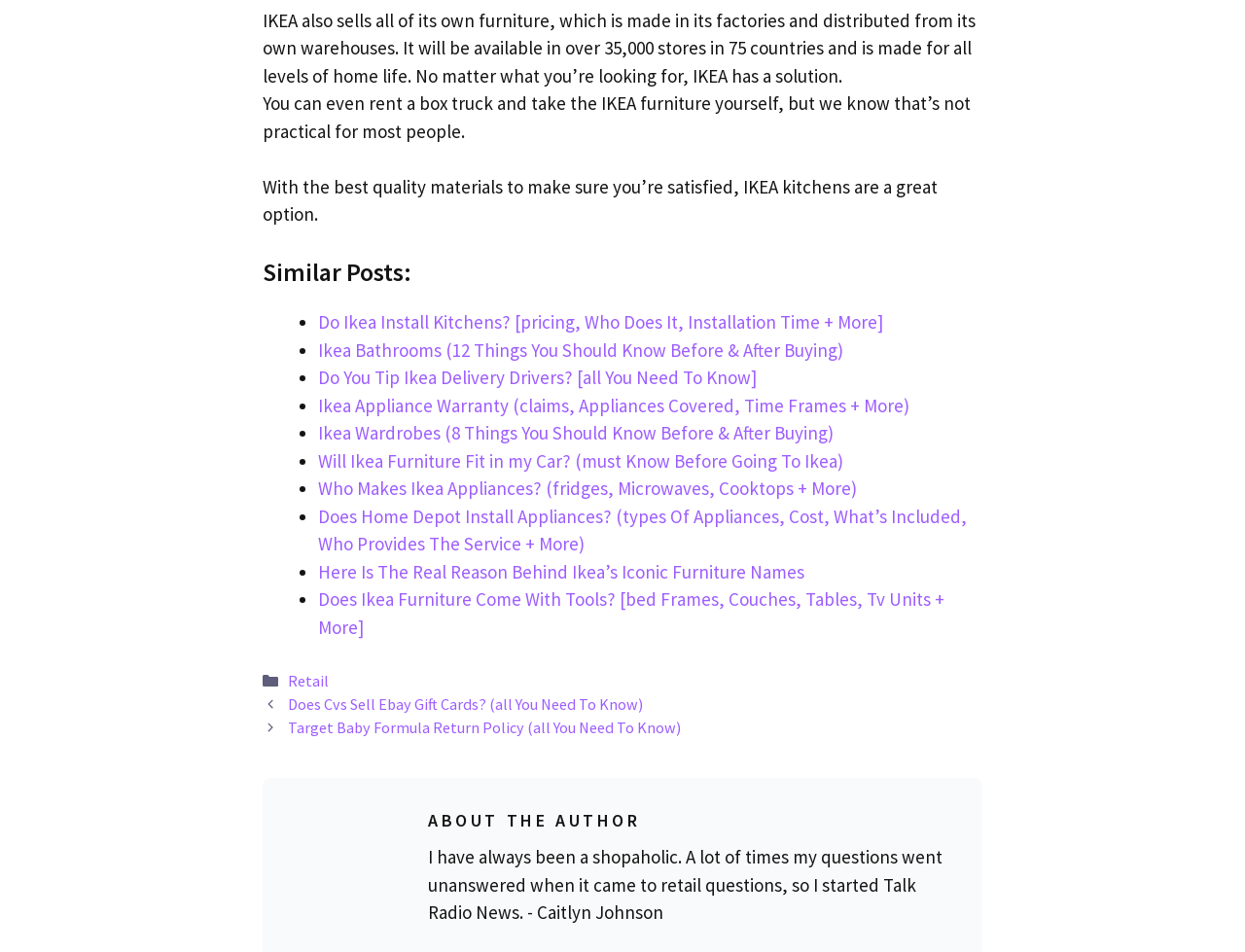Determine the bounding box coordinates for the clickable element required to fulfill the instruction: "Click on 'Next' button". Provide the coordinates as four float numbers between 0 and 1, i.e., [left, top, right, bottom].

[0.231, 0.754, 0.547, 0.774]